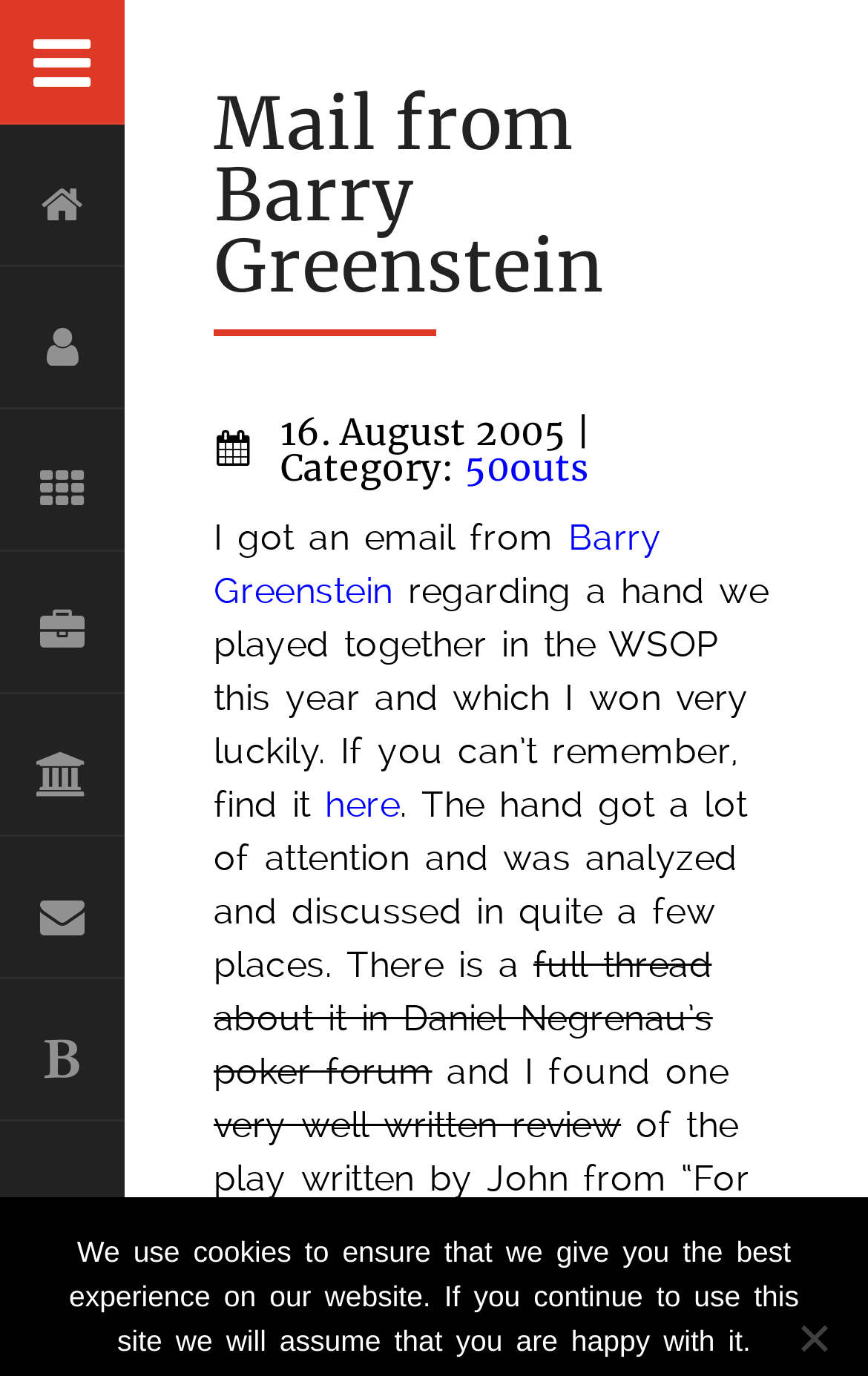Please provide a comprehensive answer to the question below using the information from the image: How many links are there in the main menu?

The webpage has a main menu with links 'HOME', 'ABOUT', 'EXPERTISE', 'PROJECTS', 'RESUME', 'CONTACT', 'BLOG', and 'Menu', which totals to 8 links.